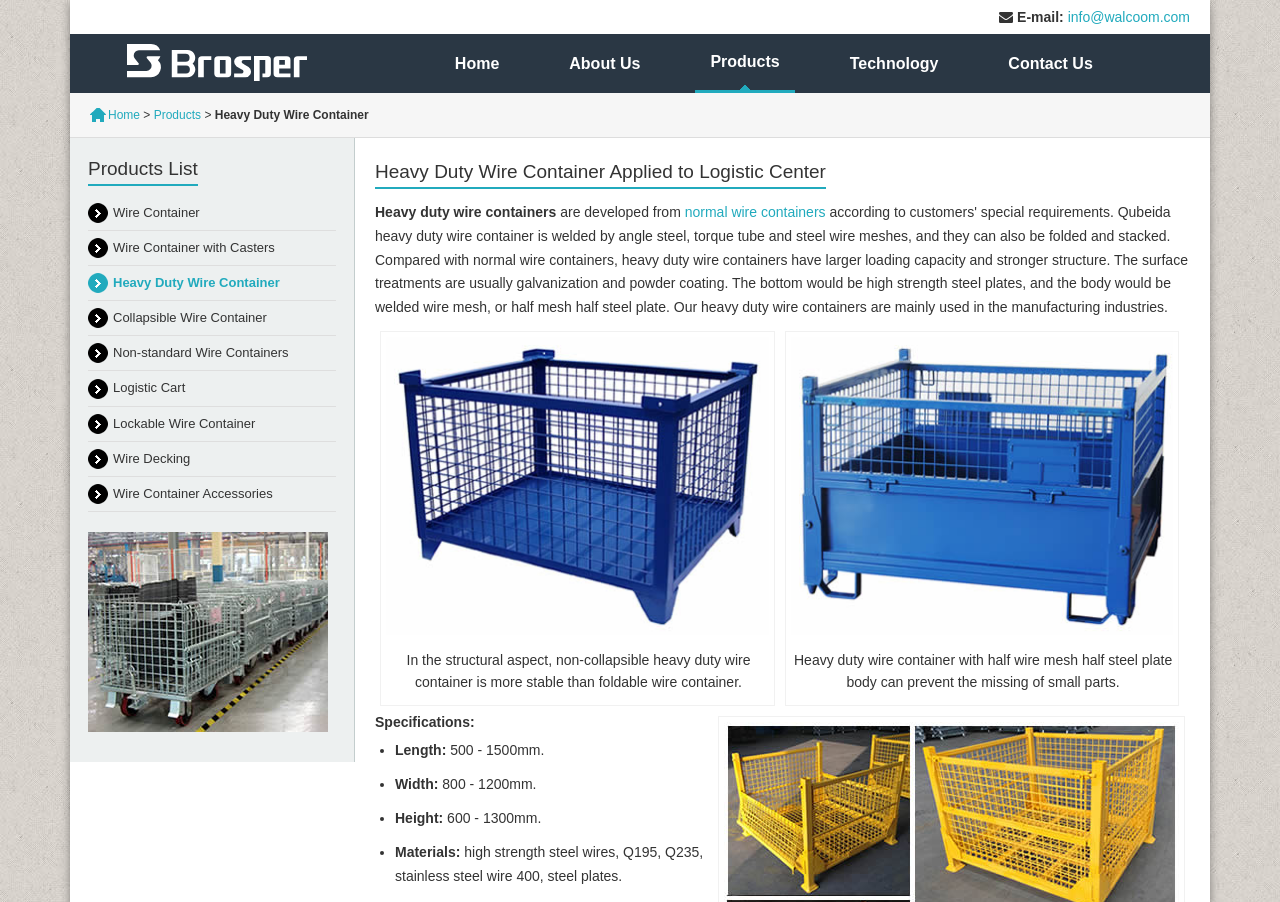Identify the title of the webpage and provide its text content.

Heavy Duty Wire Container Applied to Logistic Center